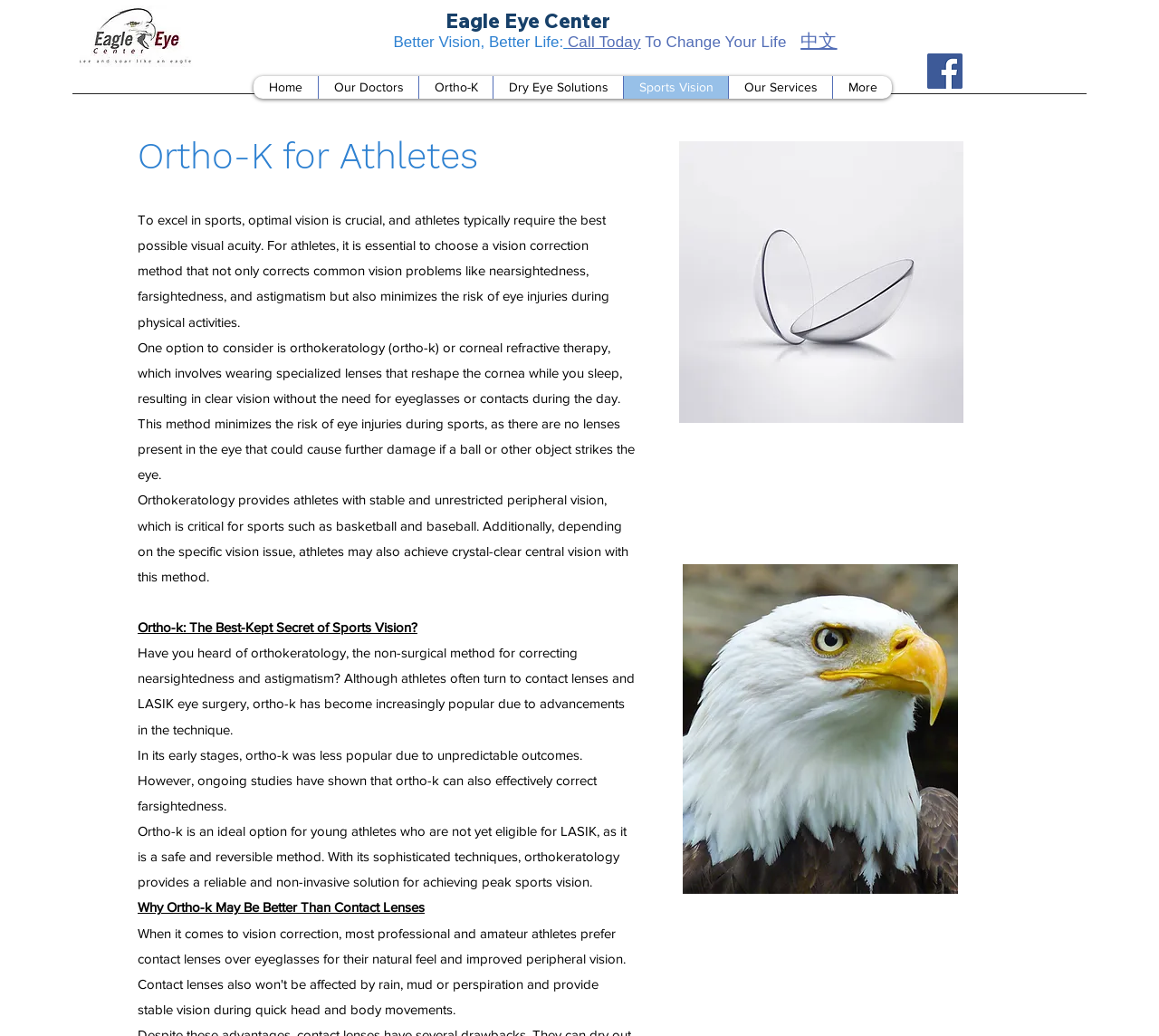What is the image on the webpage about?
Please provide a comprehensive answer based on the visual information in the image.

The image on the webpage is about contact lenses, which is mentioned in the text 'Why Ortho-k May Be Better Than Contact Lenses' and is accompanied by an image of contact lenses.